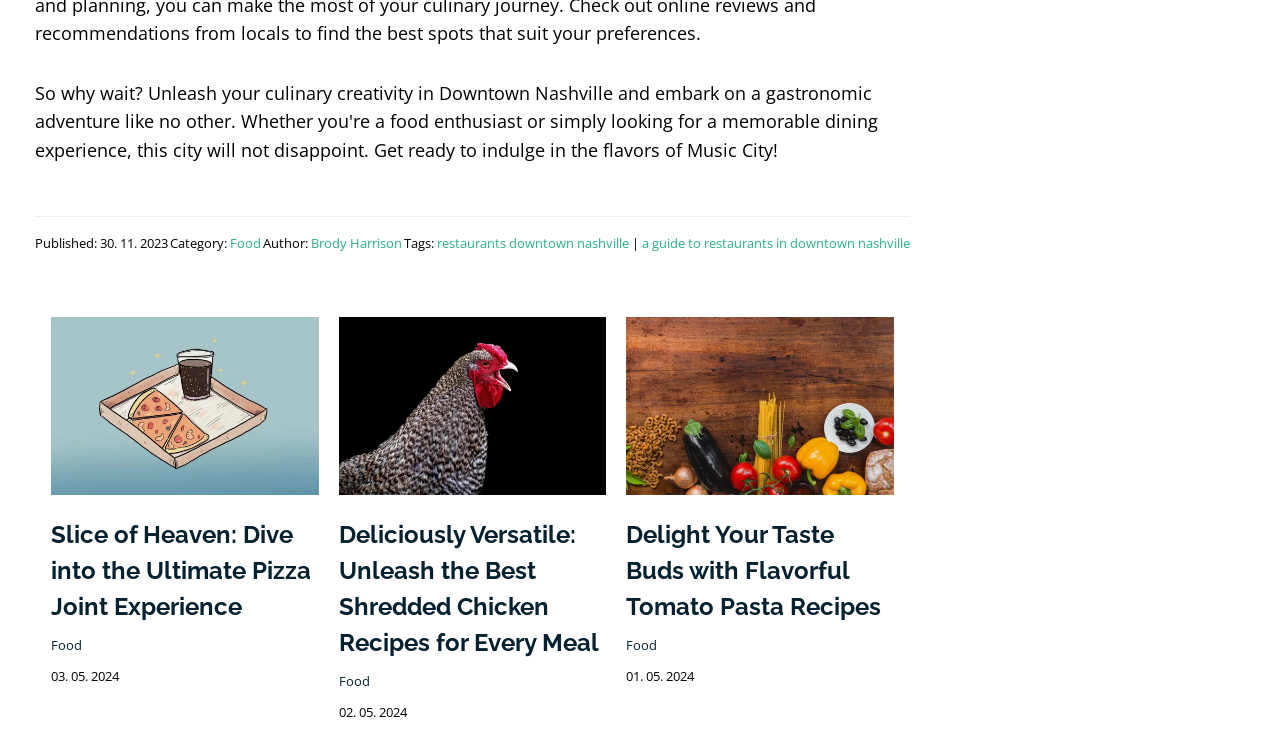Please identify the bounding box coordinates of the element's region that needs to be clicked to fulfill the following instruction: "Read the article about 'Pizza Joint'". The bounding box coordinates should consist of four float numbers between 0 and 1, i.e., [left, top, right, bottom].

[0.04, 0.526, 0.249, 0.558]